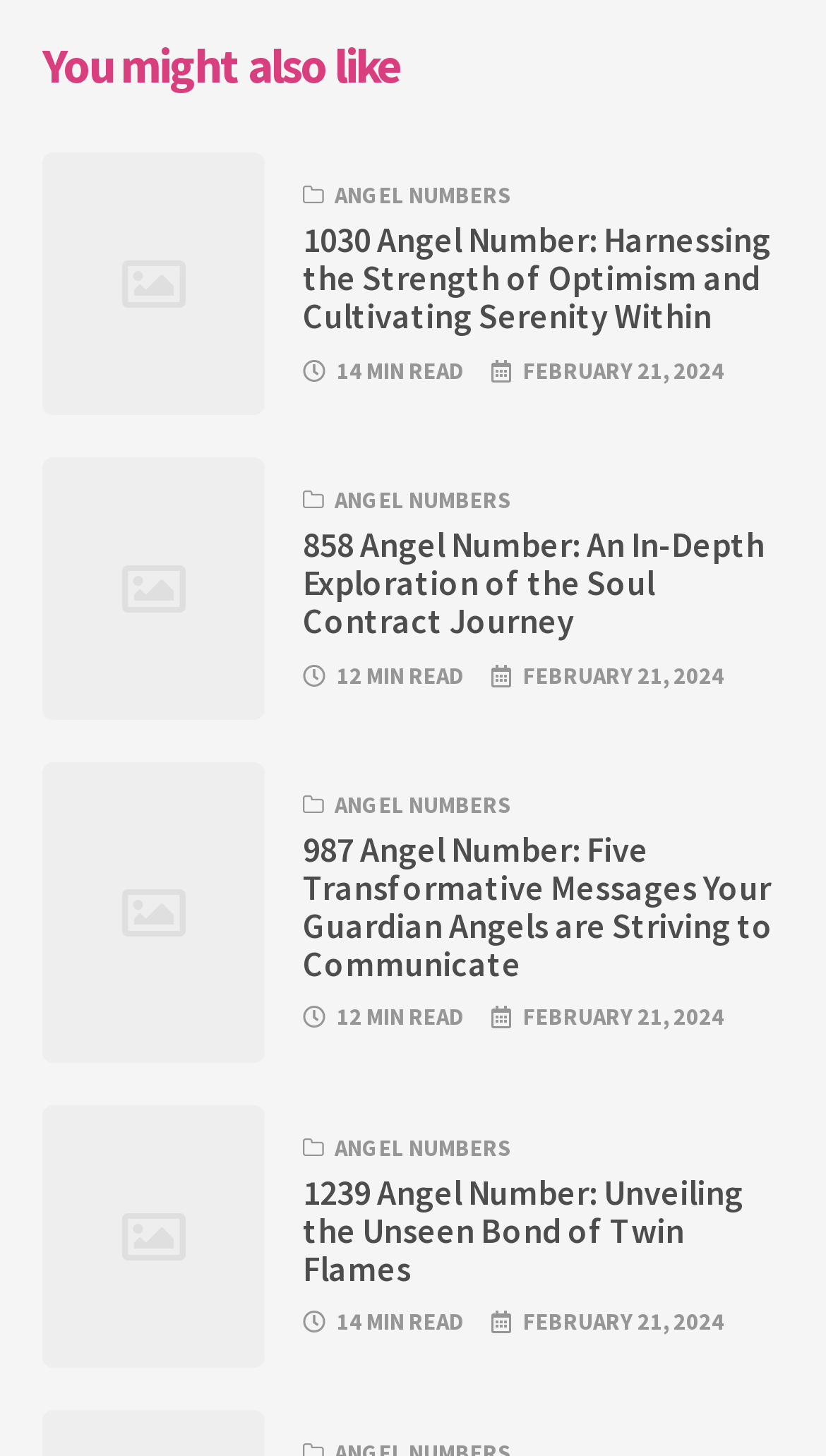Please determine the bounding box coordinates of the element to click on in order to accomplish the following task: "read the article about 858 Angel Number". Ensure the coordinates are four float numbers ranging from 0 to 1, i.e., [left, top, right, bottom].

[0.367, 0.362, 0.949, 0.44]